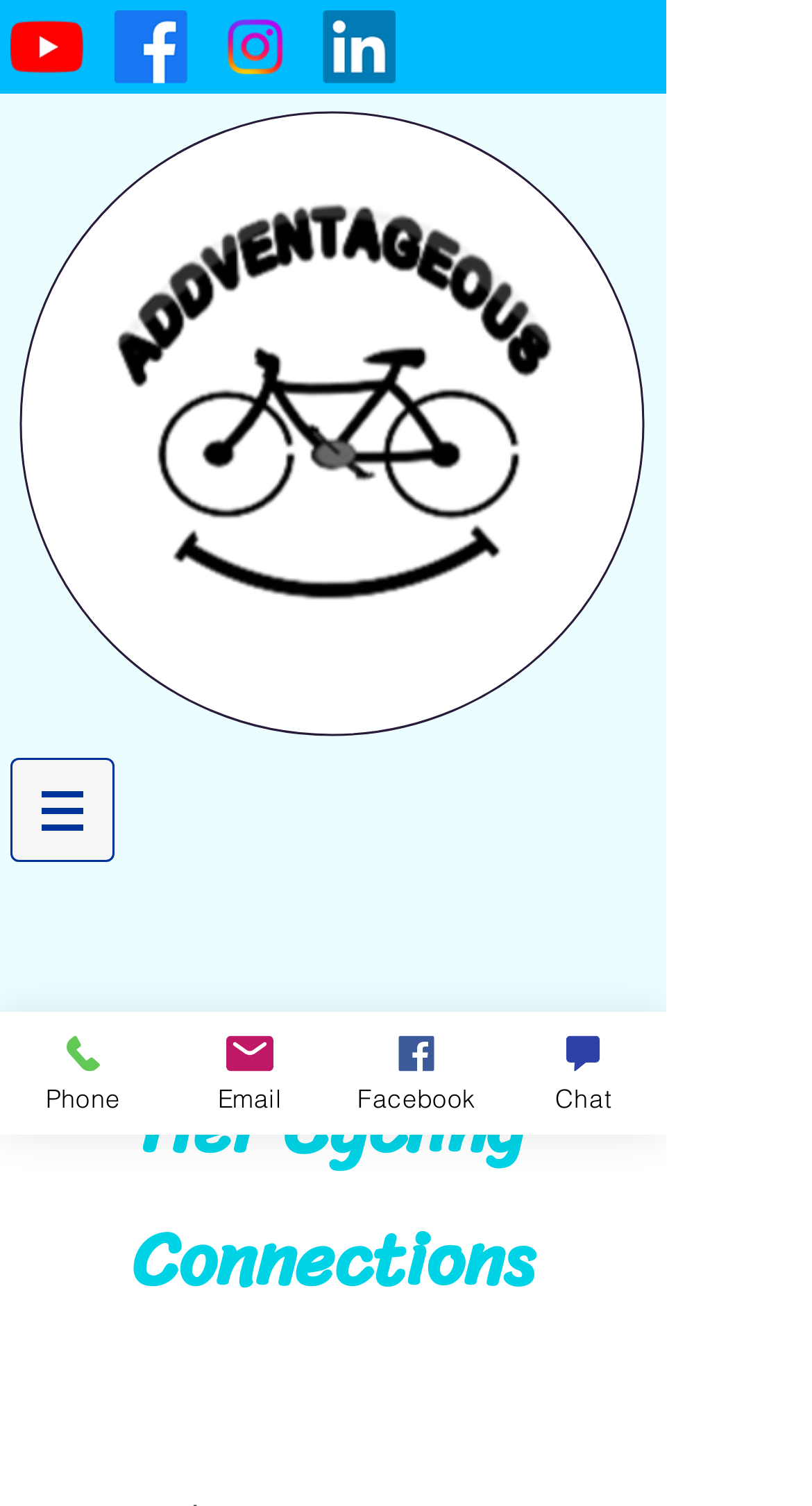Construct a comprehensive caption that outlines the webpage's structure and content.

The webpage is about "Her Cycling Connections" and is part of the "Addventageous" platform. At the top left corner, there is a social bar with four links to social media platforms: YouTube, Facebook, Instagram, and LinkedIn, each accompanied by its respective icon. Below the social bar, there is a large logo of "Addventageous" in black and white.

On the top right side, there is a navigation menu labeled "Site" with a dropdown button. The menu is accompanied by a small icon. Below the navigation menu, there is a large heading that reads "Her Cycling Connections".

At the bottom left corner, there are three links: "Phone", "Email", and "Facebook", each accompanied by a small icon. To the right of these links, there is a "Chat" button with an icon.

Overall, the webpage has a simple and clean layout, with a focus on navigation and social media connections.